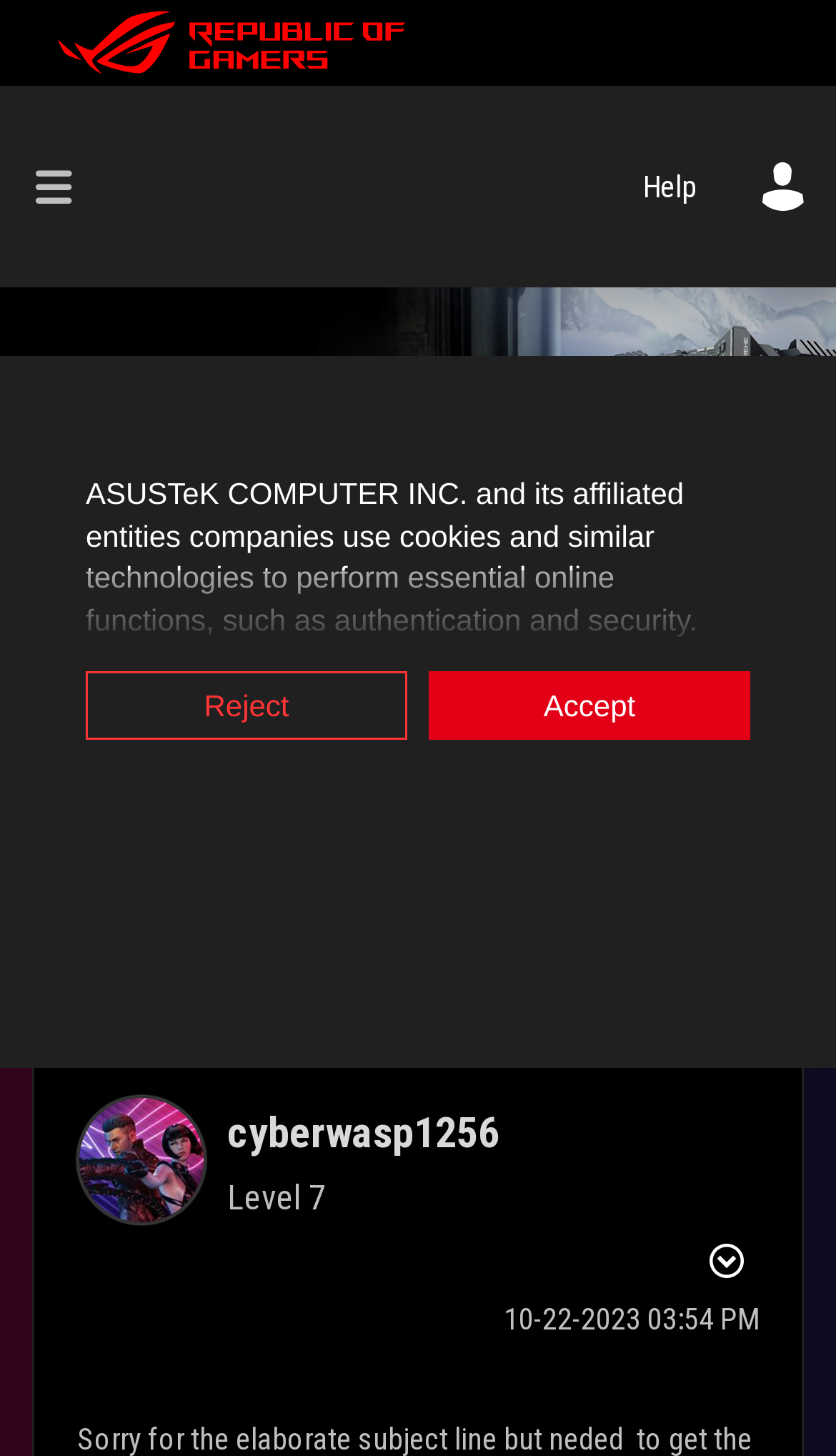What is the username of the post author?
Based on the visual details in the image, please answer the question thoroughly.

I found the username by looking at the post information section, where it says 'View Profile of cyberwasp1256'.